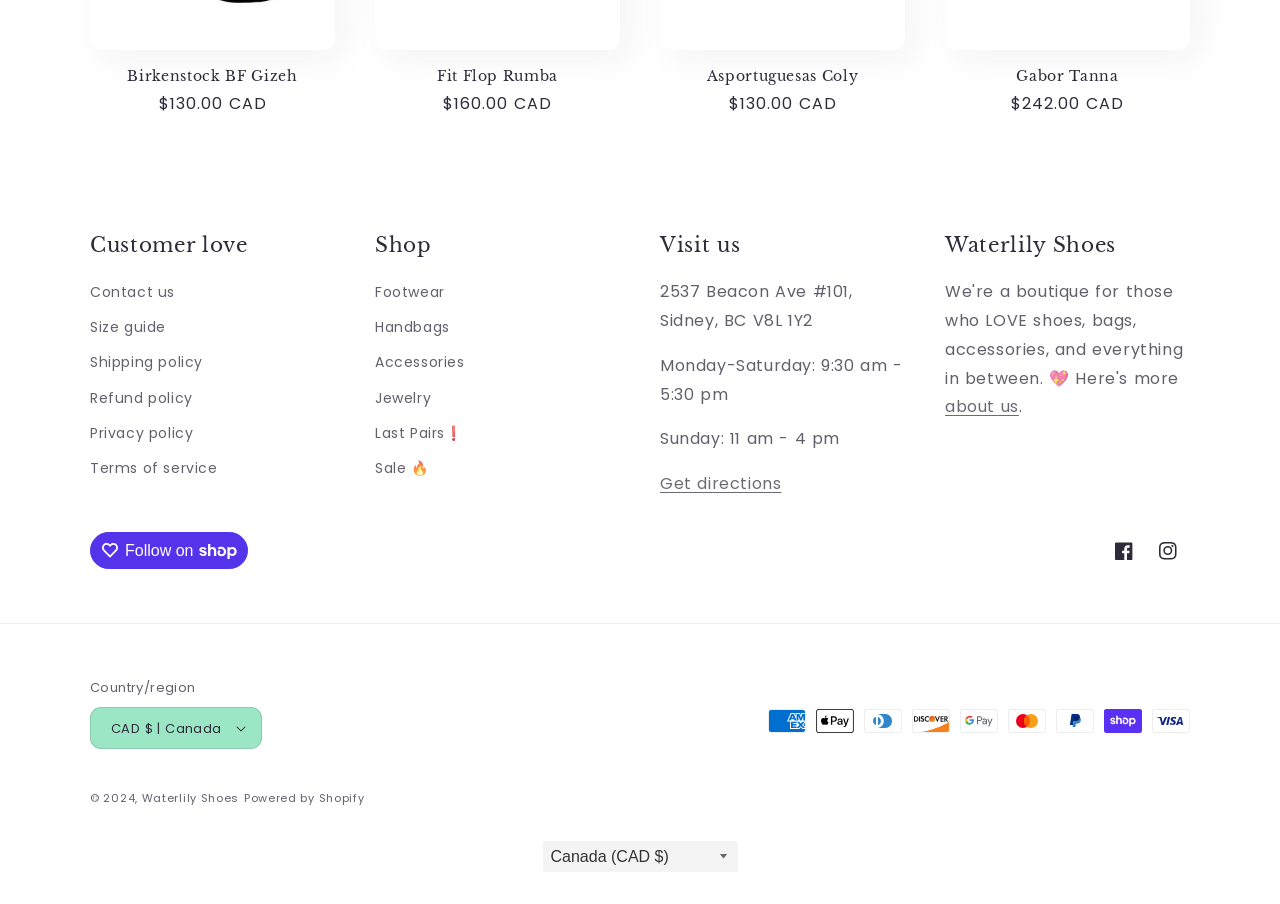What is the price of Birkenstock BF Gizeh?
Please elaborate on the answer to the question with detailed information.

I found the price of Birkenstock BF Gizeh by looking at the StaticText element with the text '$130.00 CAD' which is located next to the heading element with the text 'Birkenstock BF Gizeh'.